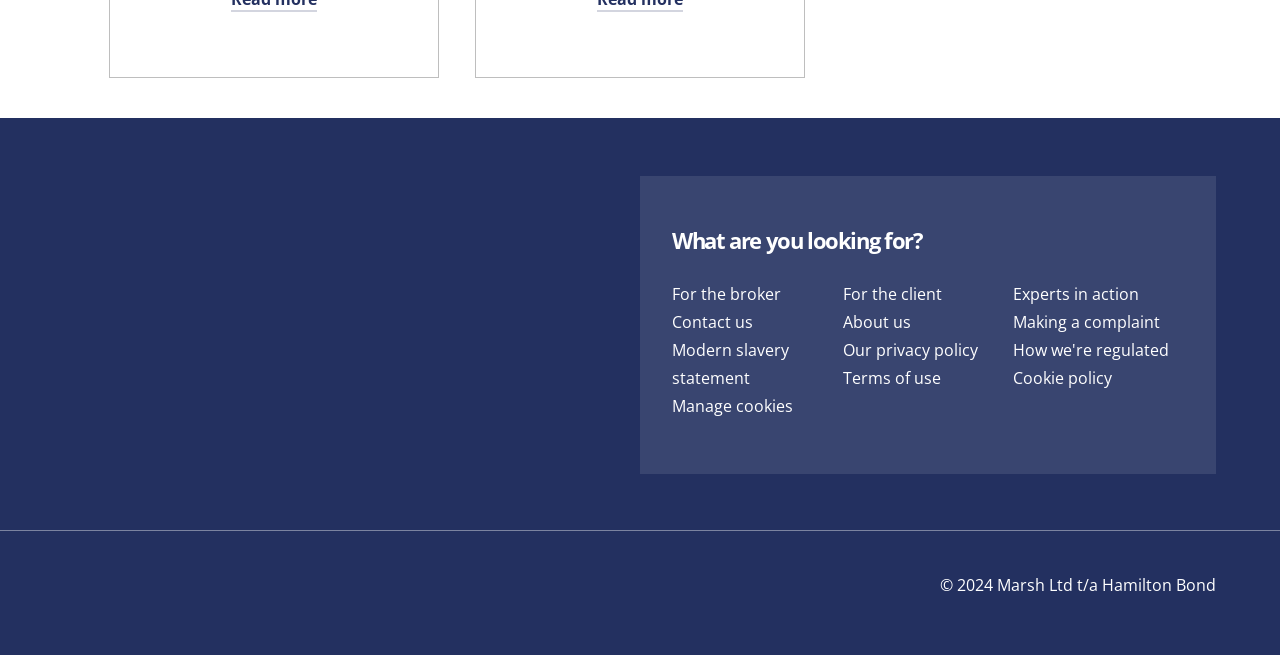Indicate the bounding box coordinates of the clickable region to achieve the following instruction: "View 'Experts in action'."

[0.792, 0.433, 0.893, 0.479]